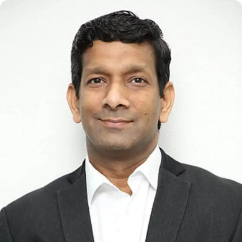Provide a short answer to the following question with just one word or phrase: What is Ashish Aggarwal's commitment to in the educational sector?

Excellence